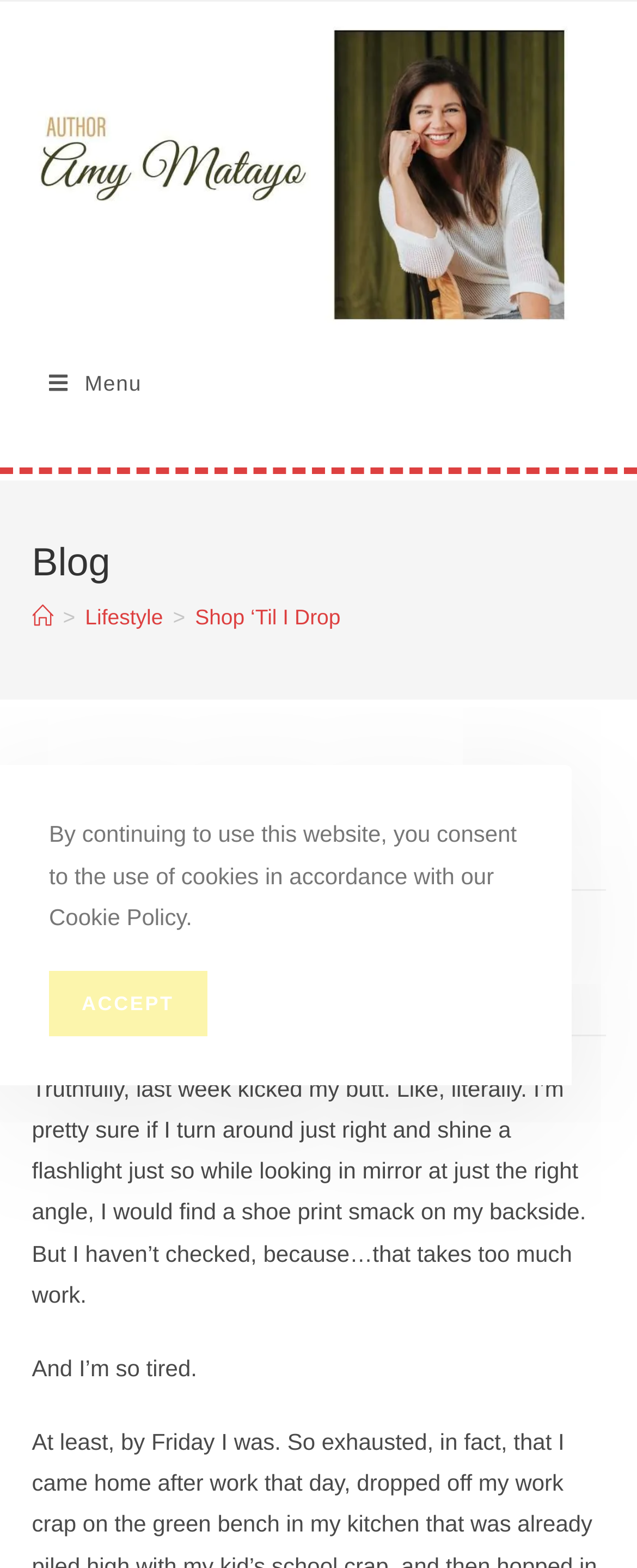Identify the bounding box coordinates of the clickable region to carry out the given instruction: "Click on the '0 Comments' link".

[0.373, 0.618, 0.584, 0.635]